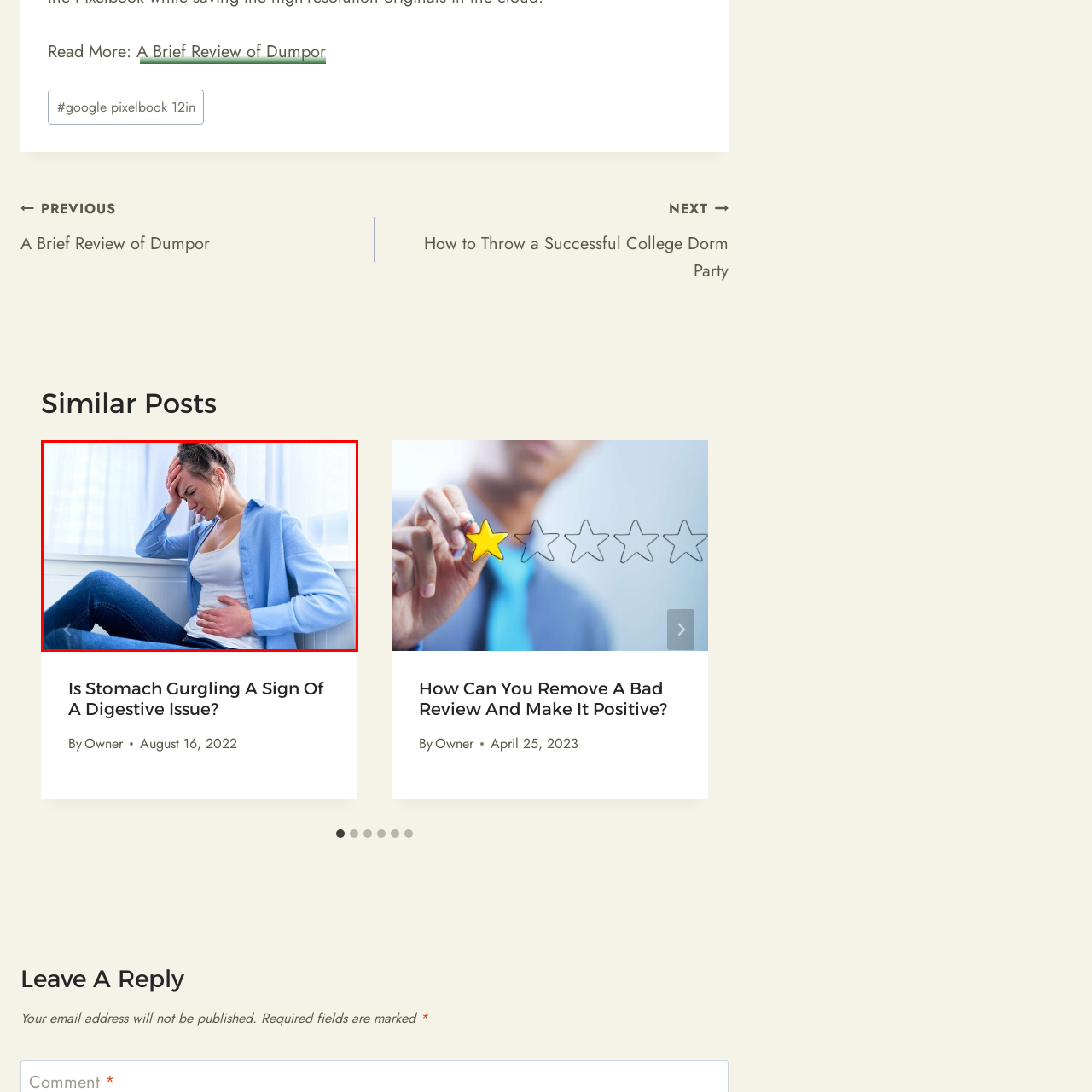Offer a detailed caption for the picture inside the red-bordered area.

The image depicts a woman sitting on the floor, appearing distressed as she cradles her stomach with one hand while resting her forehead against her other hand. Dressed in a light blue button-up shirt over a white tank top, she sits against a white wall illuminated by natural light filtering through sheer curtains. The expression on her face suggests discomfort or pain, providing a poignant visual representation of the challenges related to digestive issues, which is the theme of the accompanying article titled "Is Stomach Gurgling a Sign of a Digestive Issue?" This context emphasizes the potential struggles individuals face with gastrointestinal discomfort.